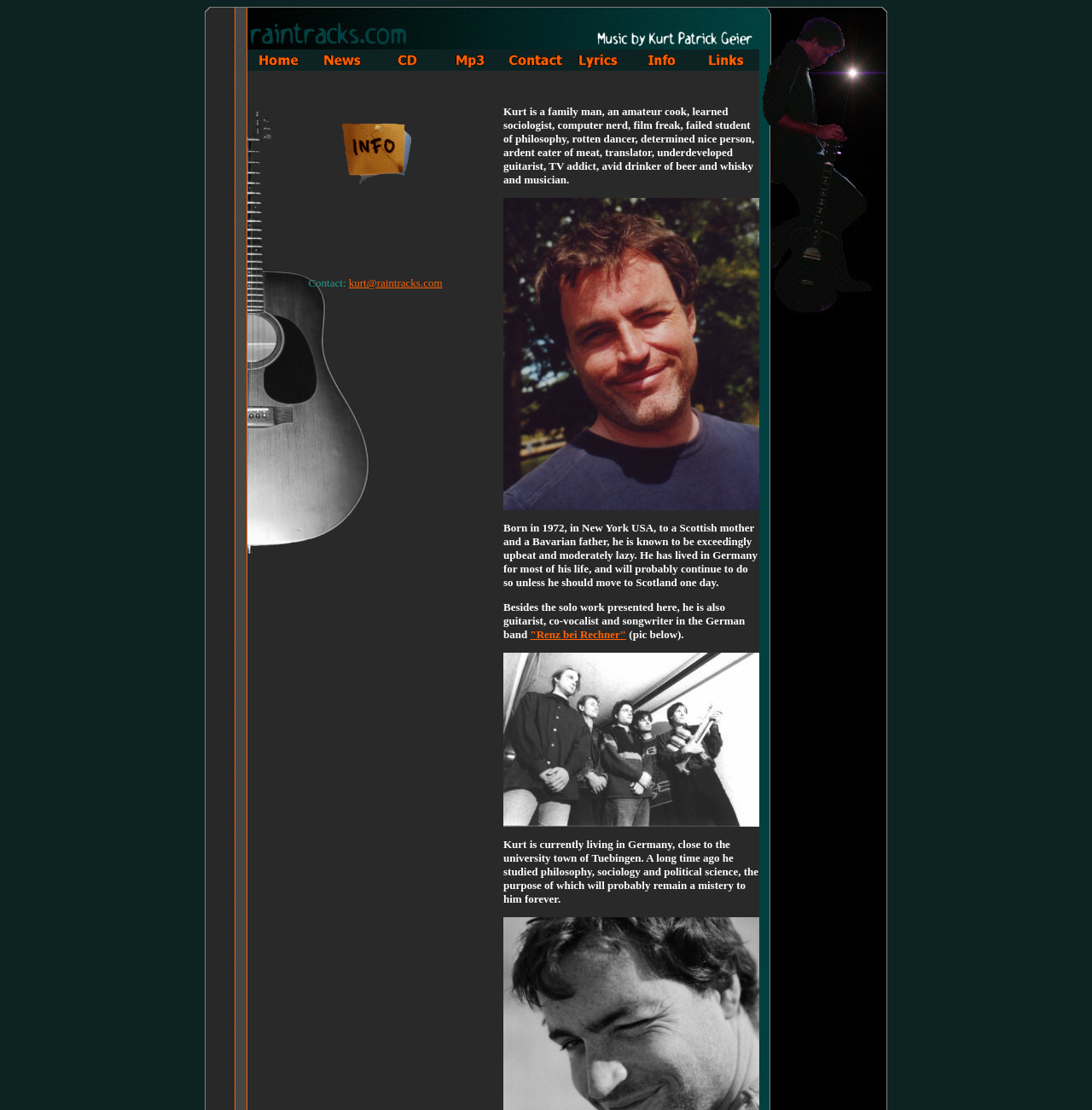Give an in-depth explanation of the webpage layout and content.

The webpage is about Raintracks, a music project by Kurt Patrick Geier. At the top, there is a row containing a grid cell with an image of the Raintracks logo. Below the logo, there is a table with multiple rows and columns. The table contains several links, arranged in a grid-like structure, with no clear headings or labels. 

To the right of the table, there is a section with a static text "Contact:" followed by a link to an email address "kurt@raintracks.com". 

Further down the page, there is a link to a song or album titled "Renz bei Rechner", accompanied by a brief description "(pic below)". Below this text, there is an image related to the song or album. 

Finally, there is a paragraph of text that provides some biographical information about Kurt, stating that he is currently living in Germany, near the university town of Tuebingen, and mentioning his past studies in philosophy, sociology, and political science.